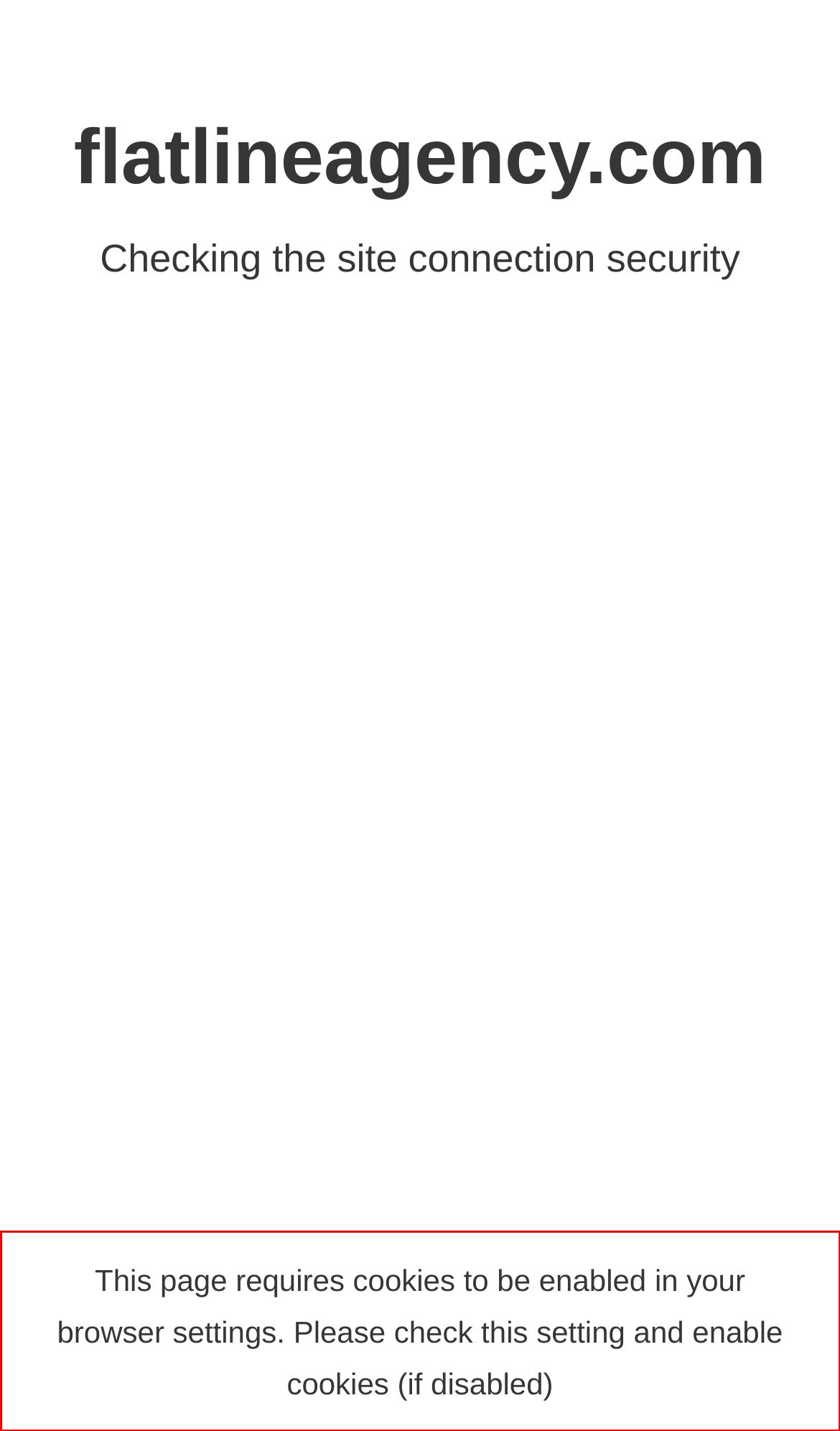You have a screenshot of a webpage, and there is a red bounding box around a UI element. Utilize OCR to extract the text within this red bounding box.

This page requires cookies to be enabled in your browser settings. Please check this setting and enable cookies (if disabled)